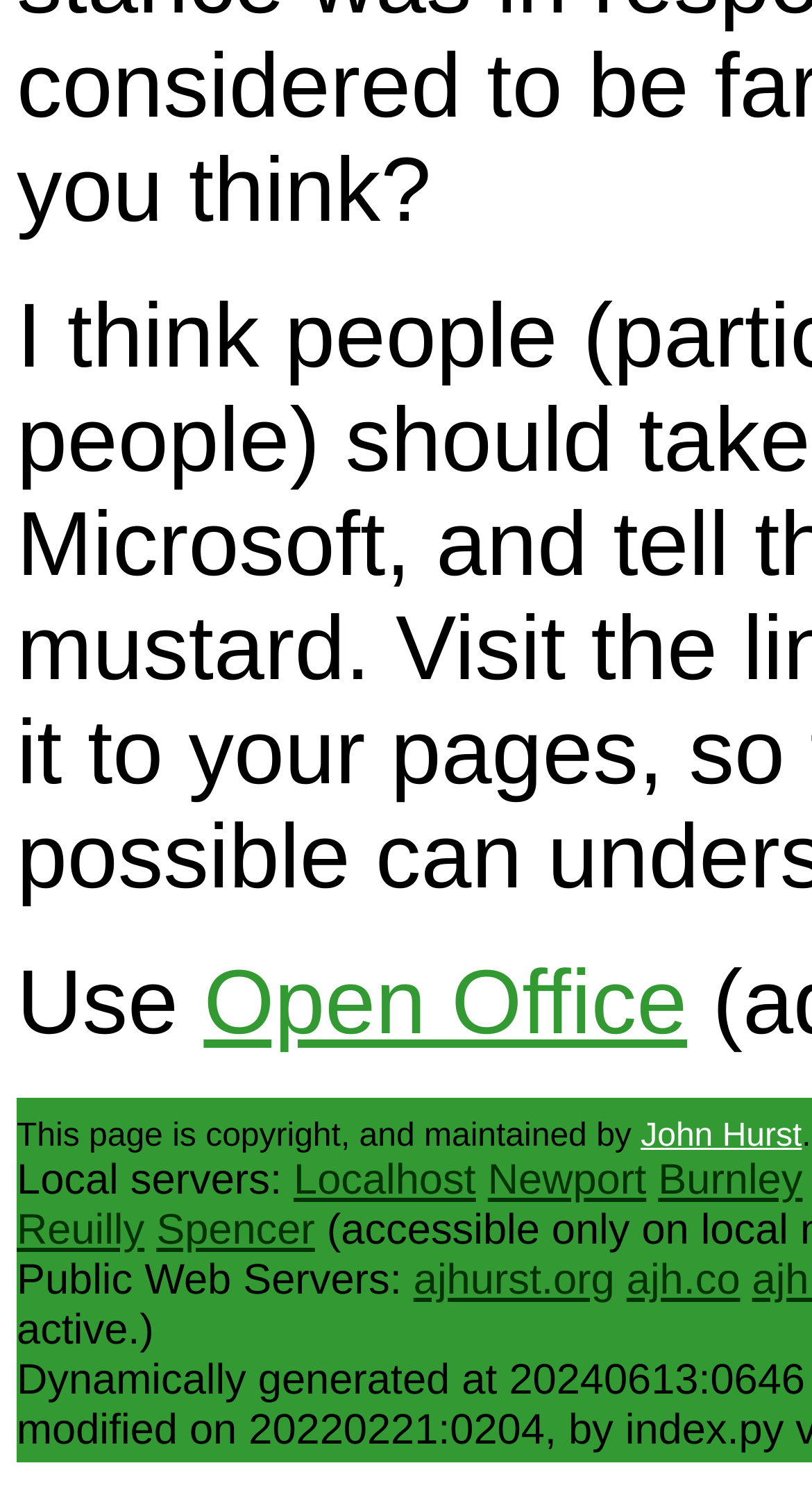Identify the bounding box coordinates for the element you need to click to achieve the following task: "Open Open Office". The coordinates must be four float values ranging from 0 to 1, formatted as [left, top, right, bottom].

[0.251, 0.633, 0.846, 0.701]